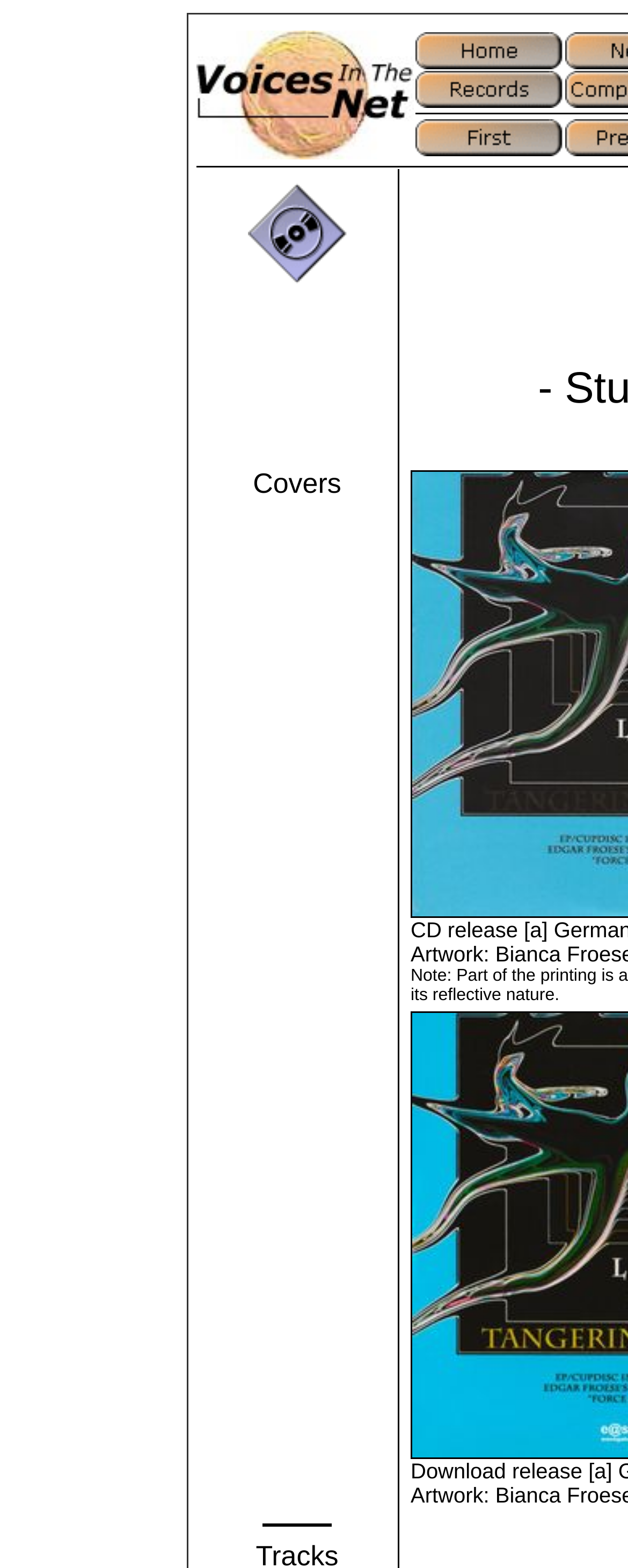Answer the question briefly using a single word or phrase: 
How many grid cells are there?

12